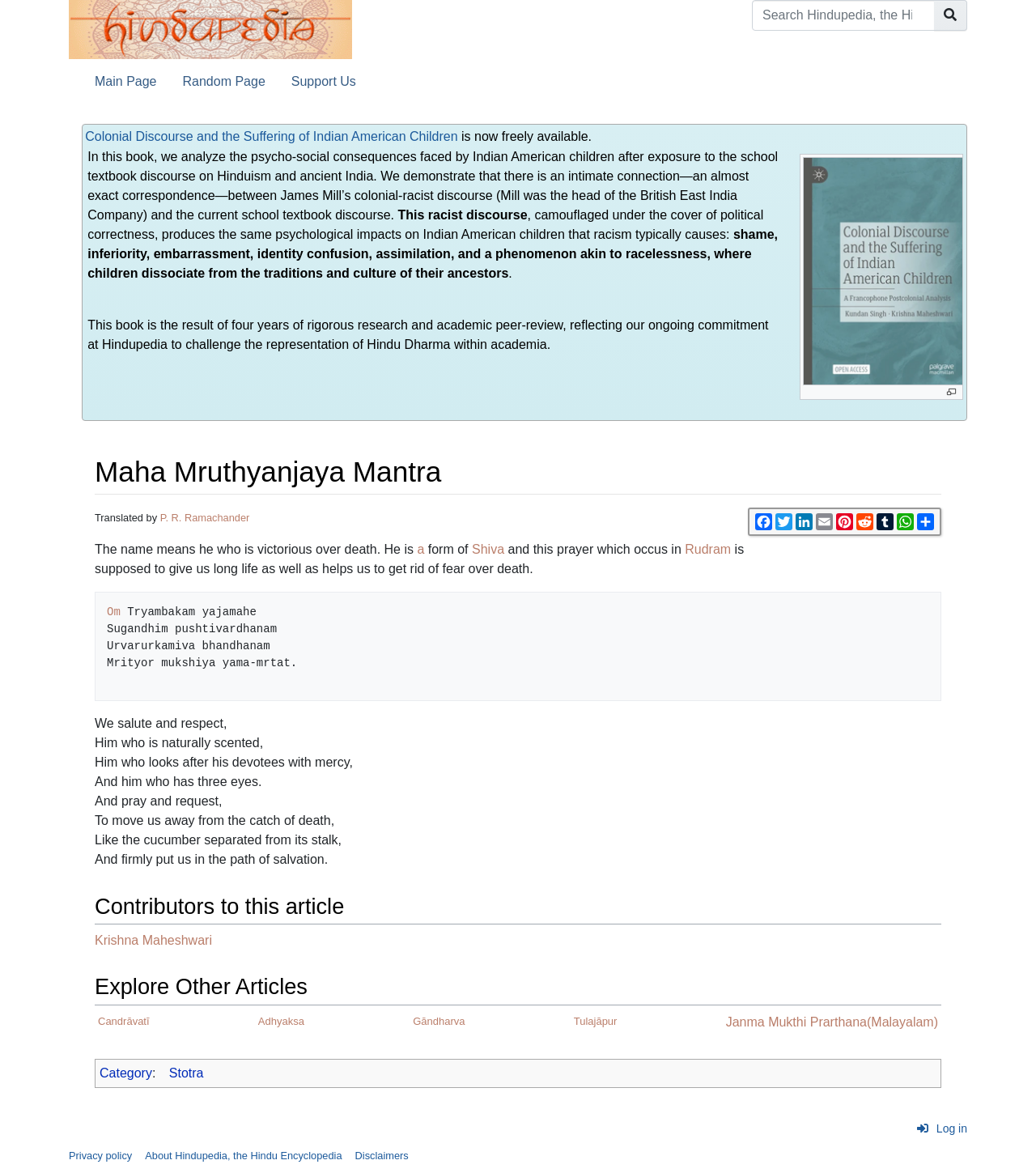Find the bounding box coordinates of the clickable region needed to perform the following instruction: "Go to page". The coordinates should be provided as four float numbers between 0 and 1, i.e., [left, top, right, bottom].

[0.902, 0.0, 0.934, 0.026]